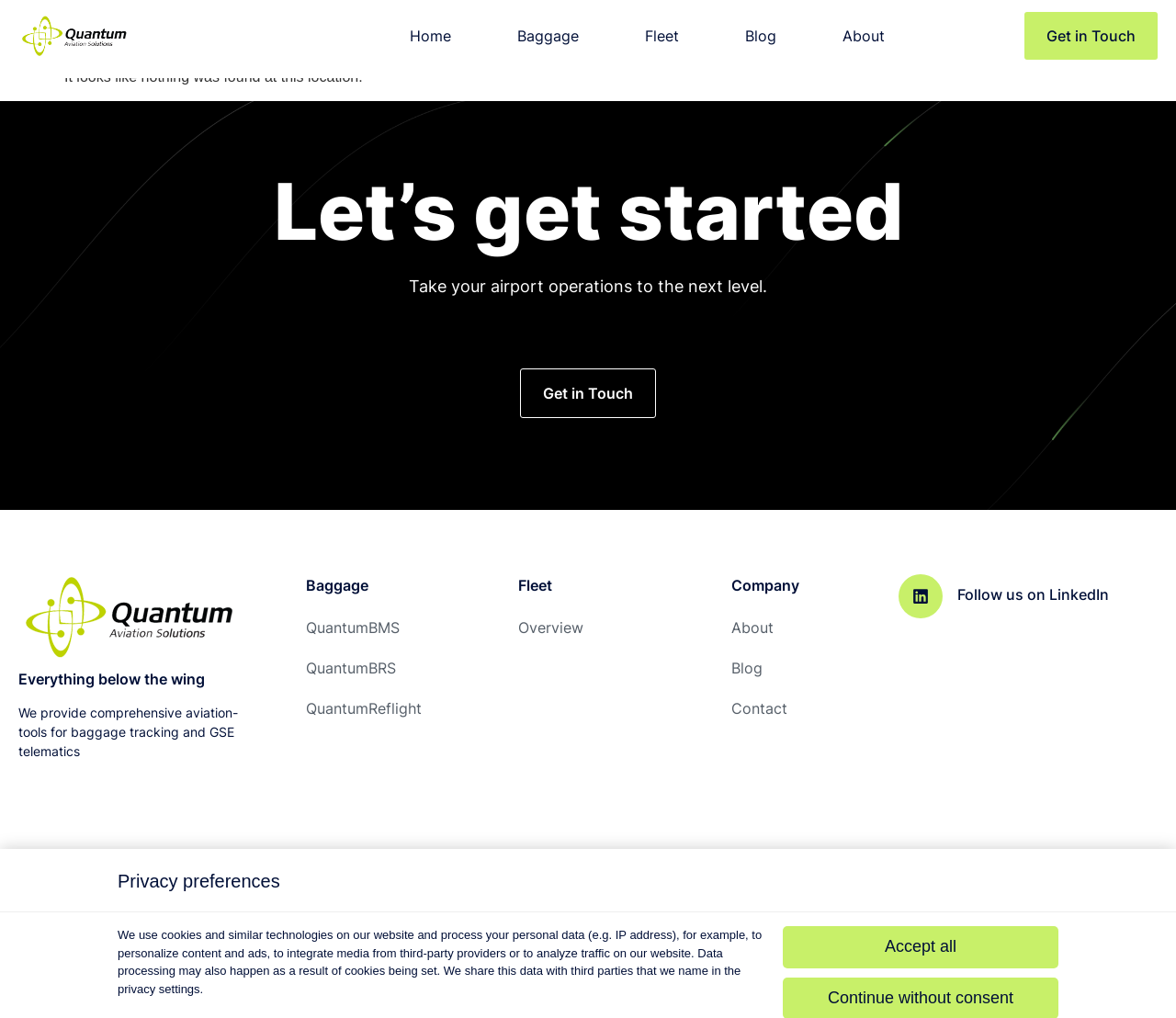Answer the question with a single word or phrase: 
What is the main topic of the webpage?

Aviation solutions